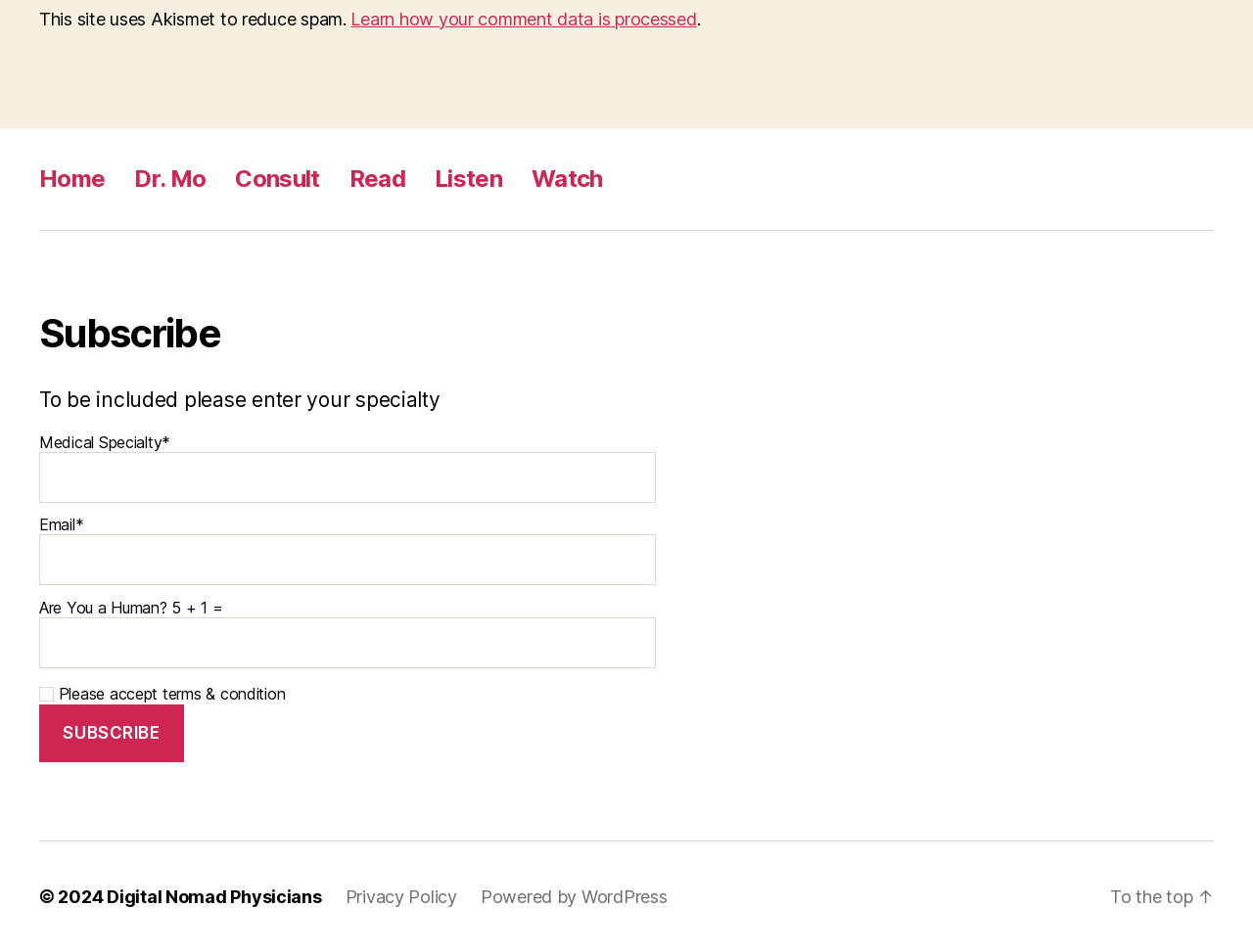Please identify the bounding box coordinates of the element's region that should be clicked to execute the following instruction: "Click the Subscribe button". The bounding box coordinates must be four float numbers between 0 and 1, i.e., [left, top, right, bottom].

[0.031, 0.74, 0.147, 0.801]